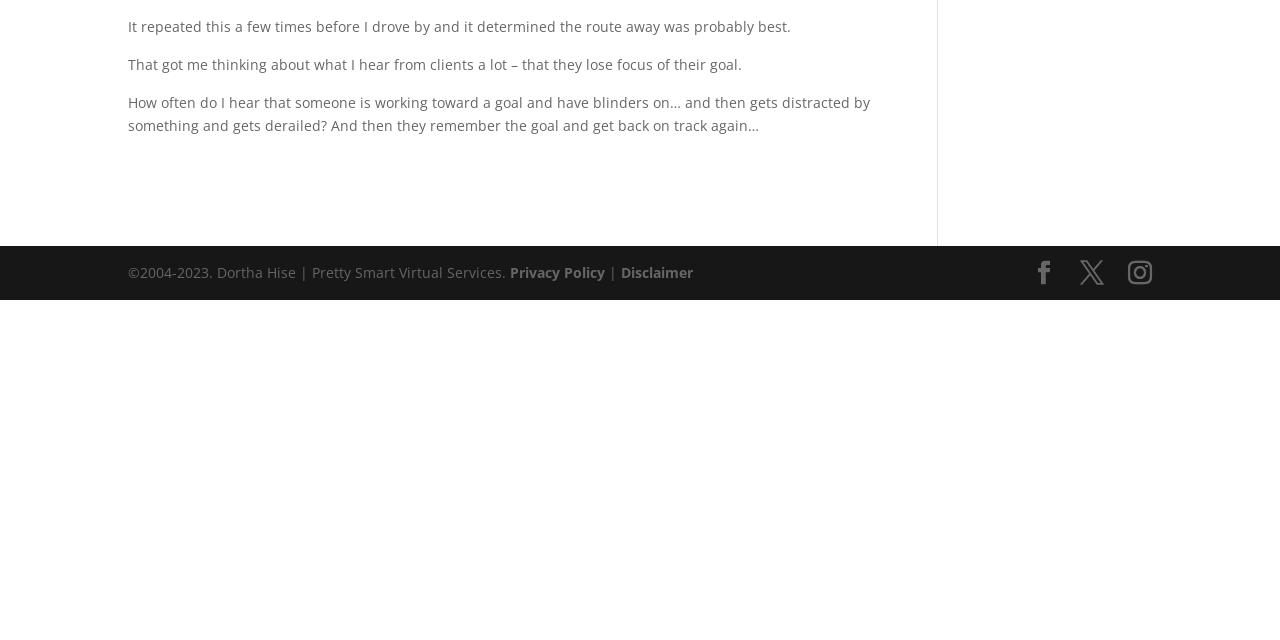Bounding box coordinates should be in the format (top-left x, top-left y, bottom-right x, bottom-right y) and all values should be floating point numbers between 0 and 1. Determine the bounding box coordinate for the UI element described as: Privacy Policy

[0.398, 0.411, 0.476, 0.441]